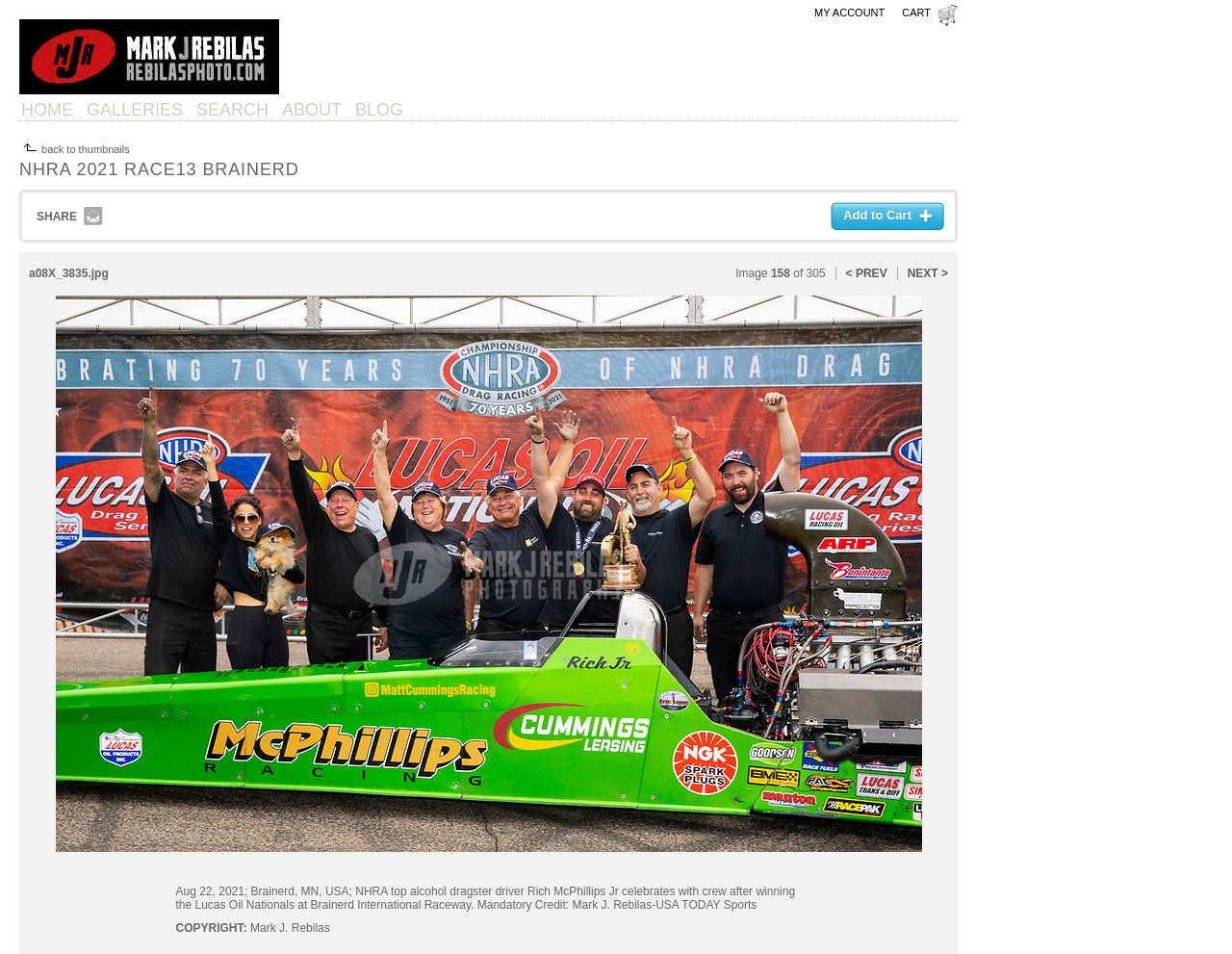Calculate the bounding box coordinates for the UI element based on the following description: "alt="Mark J Rebilas | Photographer"". Ensure the coordinates are four float numbers between 0 and 1, i.e., [left, top, right, bottom].

[0.016, 0.062, 0.227, 0.104]